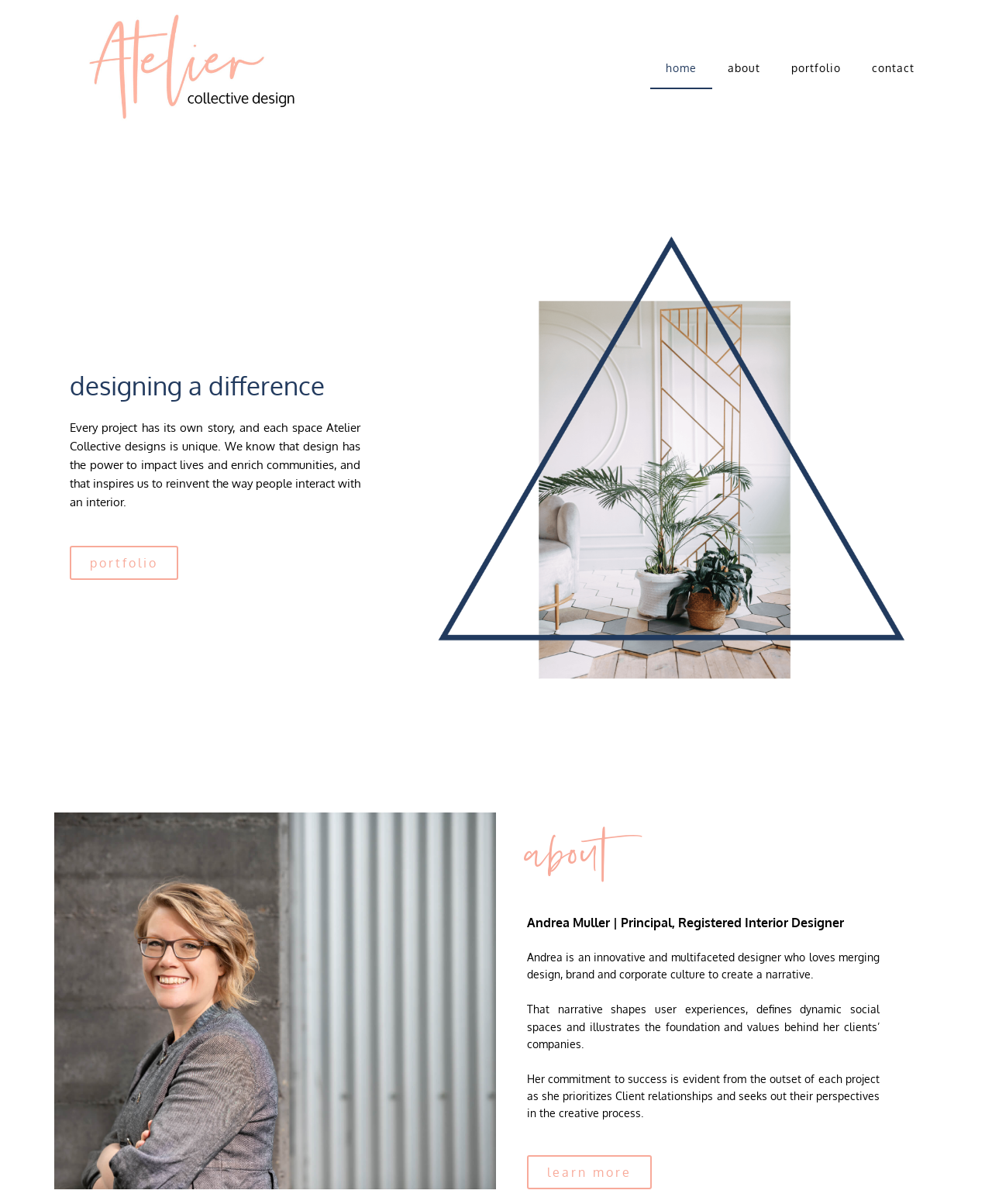Create a detailed narrative describing the layout and content of the webpage.

The webpage is about Atelier Collective, a design firm that aims to make a difference. At the top, there is a navigation menu with five links: an empty link, "home", "about", "portfolio", and "contact", aligned horizontally and evenly spaced.

Below the navigation menu, there is a prominent heading "designing a difference" followed by a paragraph of text that explains the firm's philosophy on design and its impact on people's lives.

To the right of this section, there is a link to the "portfolio" page. Further down, there is another section with a heading "about" and a subheading "Andrea Muller | Principal, Registered Interior Designer". This section features three paragraphs of text that describe Andrea's design approach and her commitment to client relationships. At the bottom of this section, there is a link to "learn more".

Overall, the webpage has a clean and simple layout, with a focus on showcasing the firm's philosophy and the principal designer's approach.